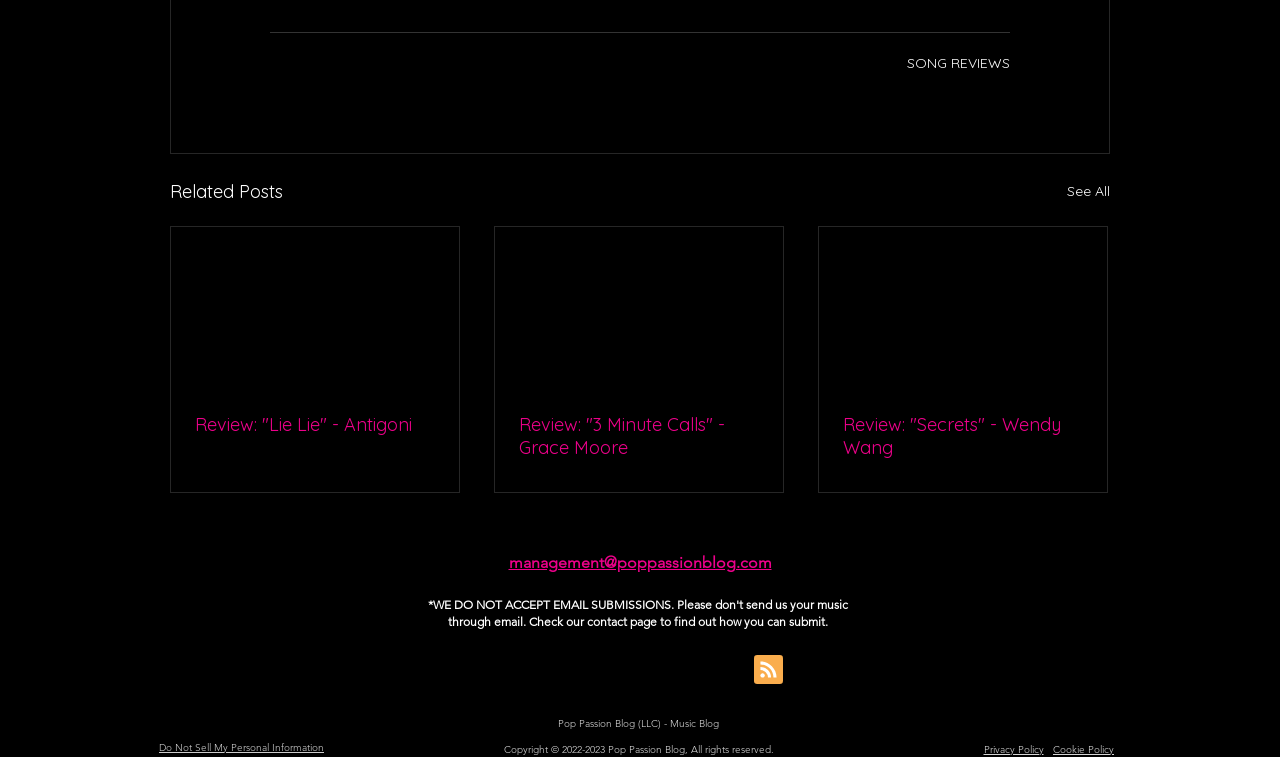How many social media platforms are listed? Based on the image, give a response in one word or a short phrase.

6